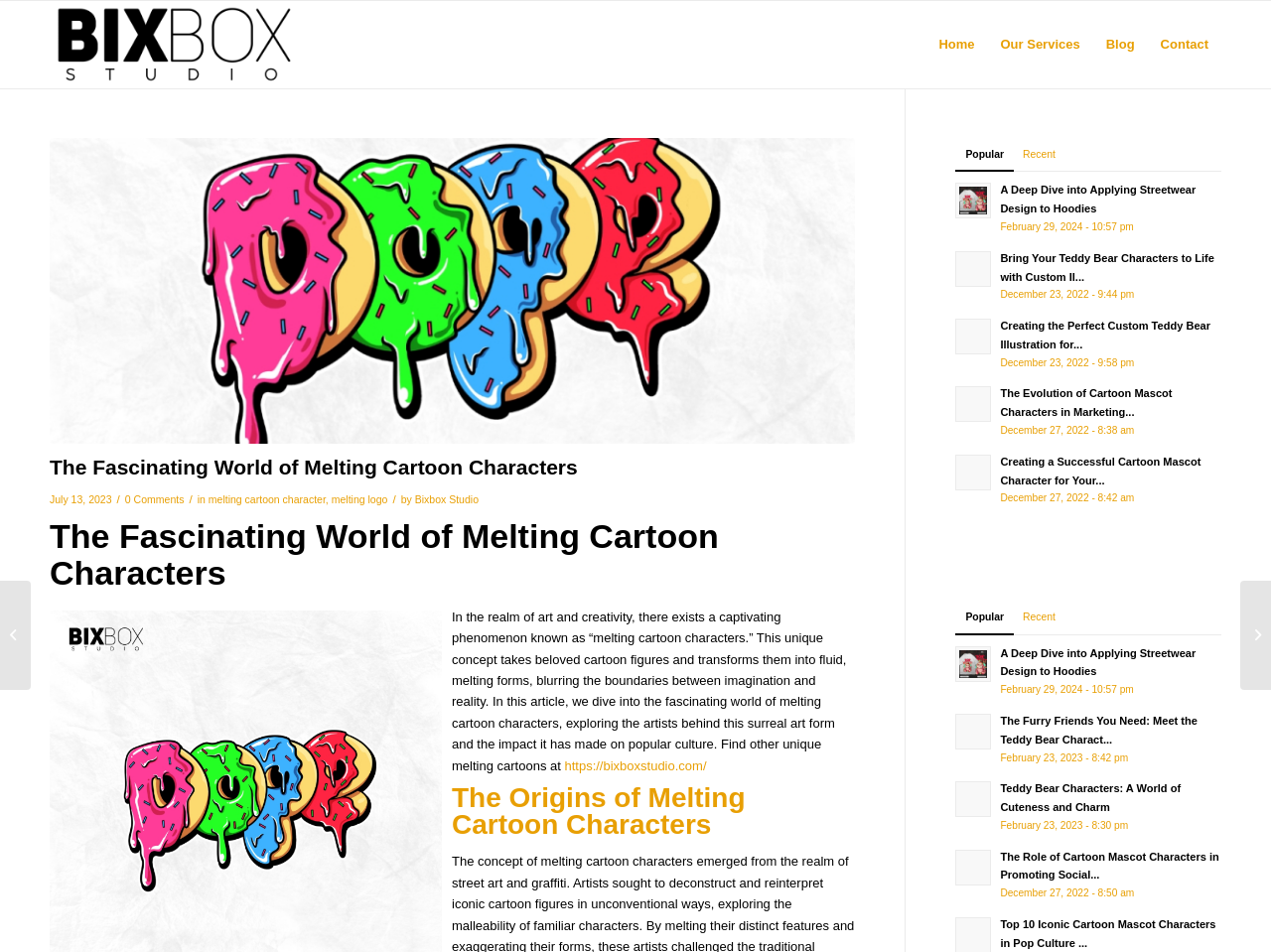How many menu items are there?
Respond with a short answer, either a single word or a phrase, based on the image.

4